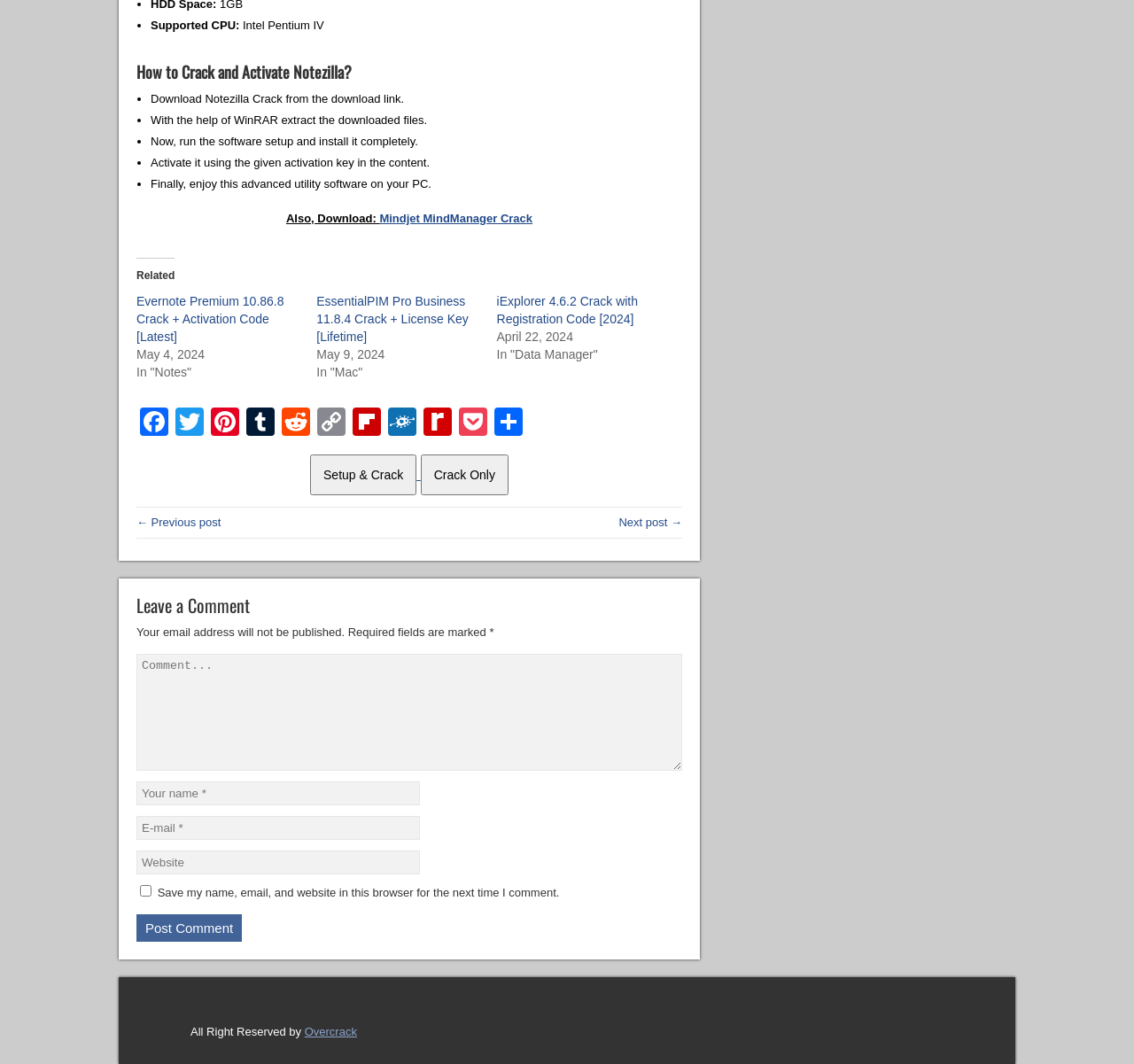Please identify the bounding box coordinates of the region to click in order to complete the given instruction: "Submit artwork". The coordinates should be four float numbers between 0 and 1, i.e., [left, top, right, bottom].

None